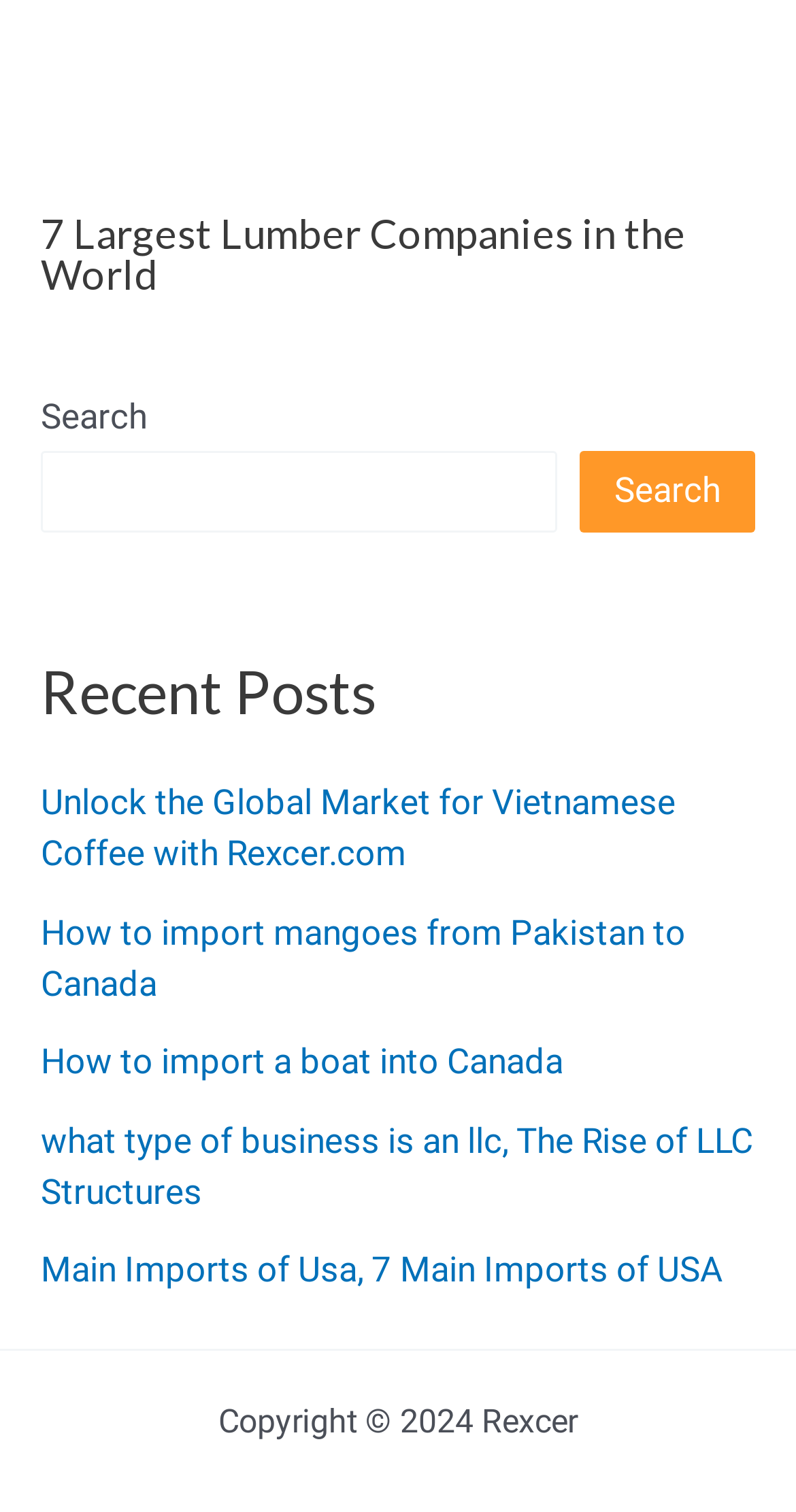Locate the coordinates of the bounding box for the clickable region that fulfills this instruction: "Click on the link about importing mangoes".

[0.051, 0.603, 0.862, 0.664]